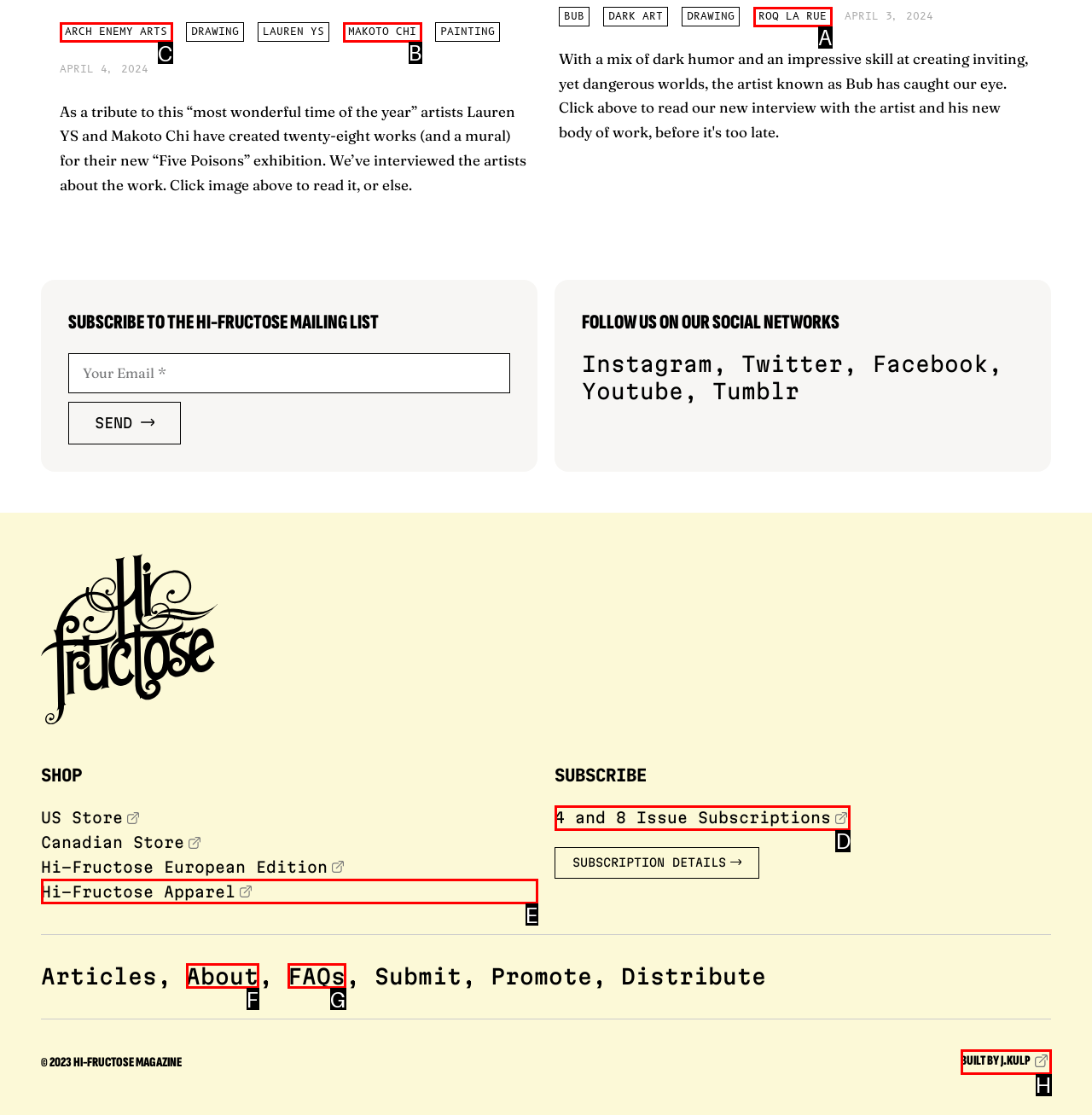Select the letter associated with the UI element you need to click to perform the following action: Click on the 'ARCH ENEMY ARTS' link
Reply with the correct letter from the options provided.

C